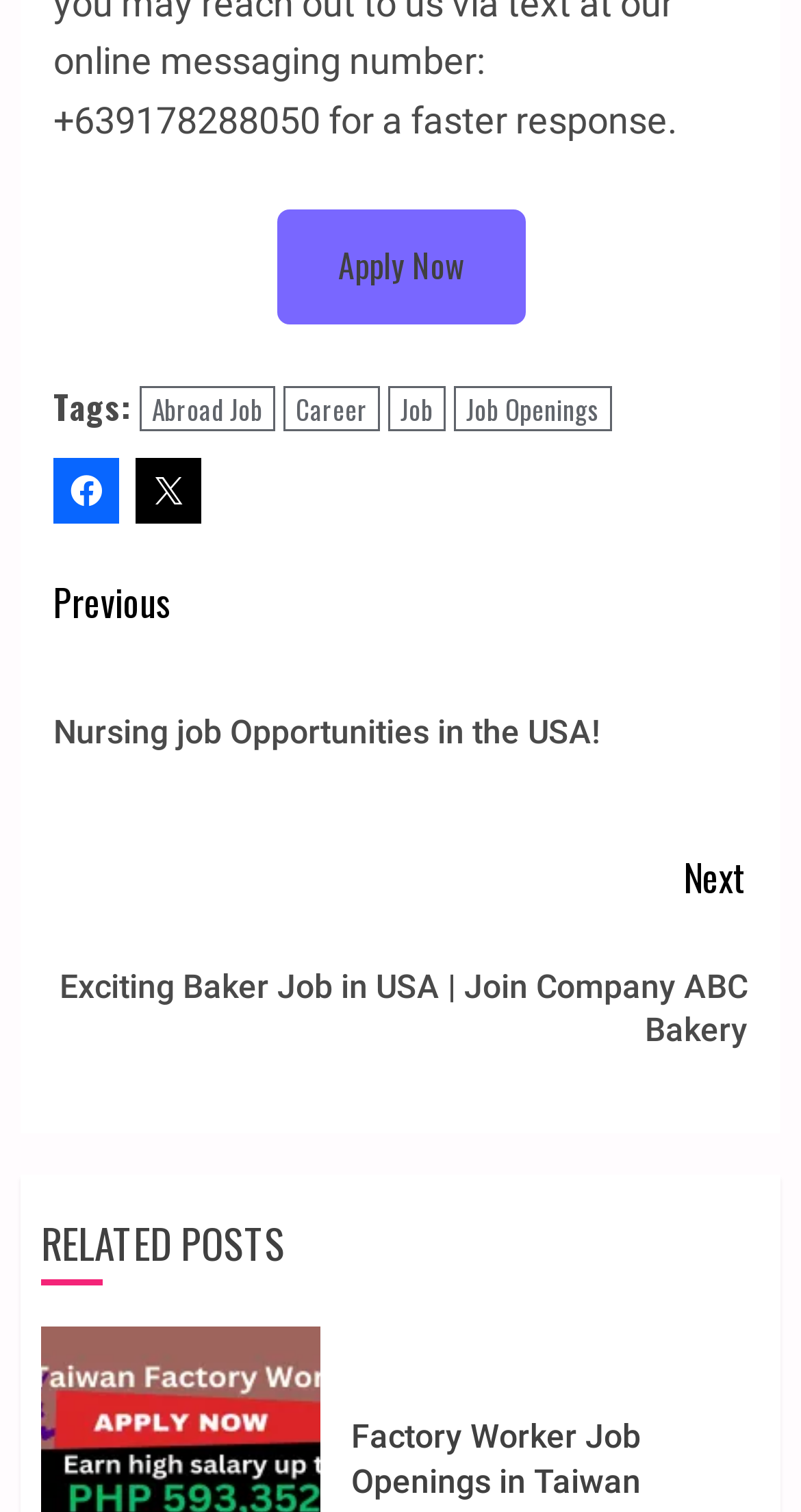Please provide a comprehensive answer to the question below using the information from the image: What is the icon before the 'Tags:' text?

The icon before the 'Tags:' text is '' which is a link element located at [0.067, 0.303, 0.149, 0.346].